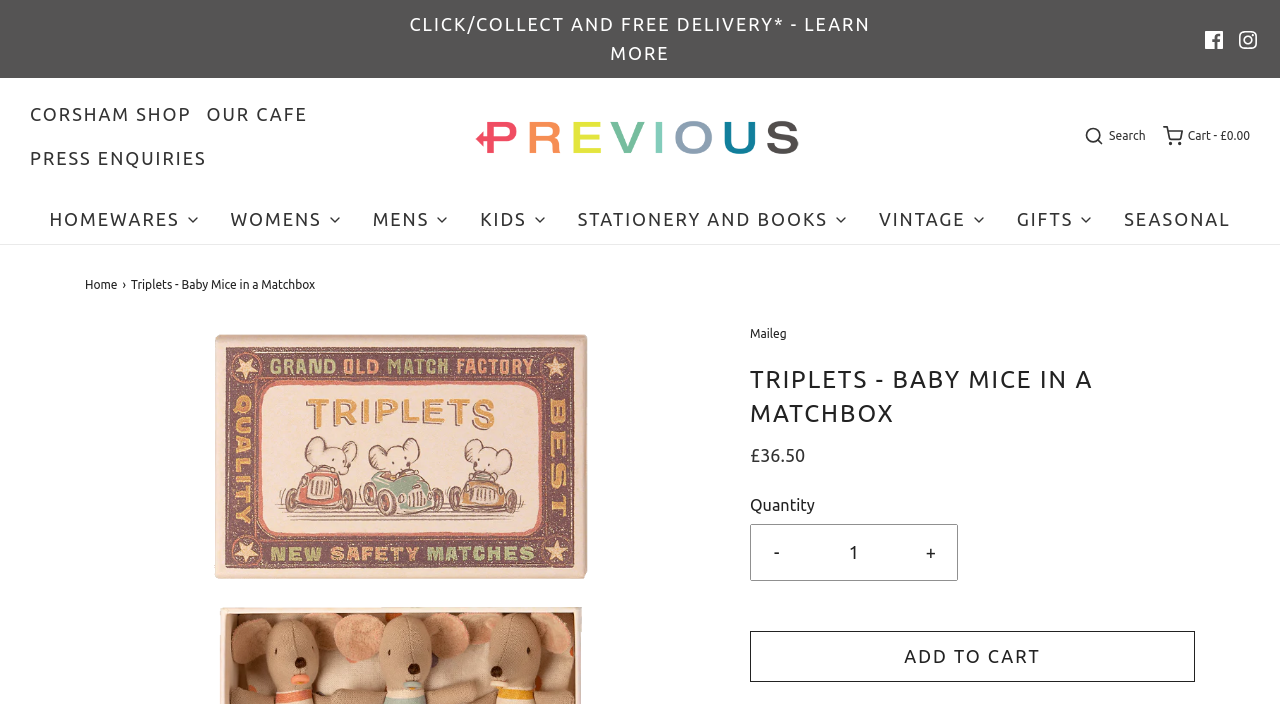Please find the bounding box coordinates of the element's region to be clicked to carry out this instruction: "Search for products".

[0.845, 0.18, 0.895, 0.208]